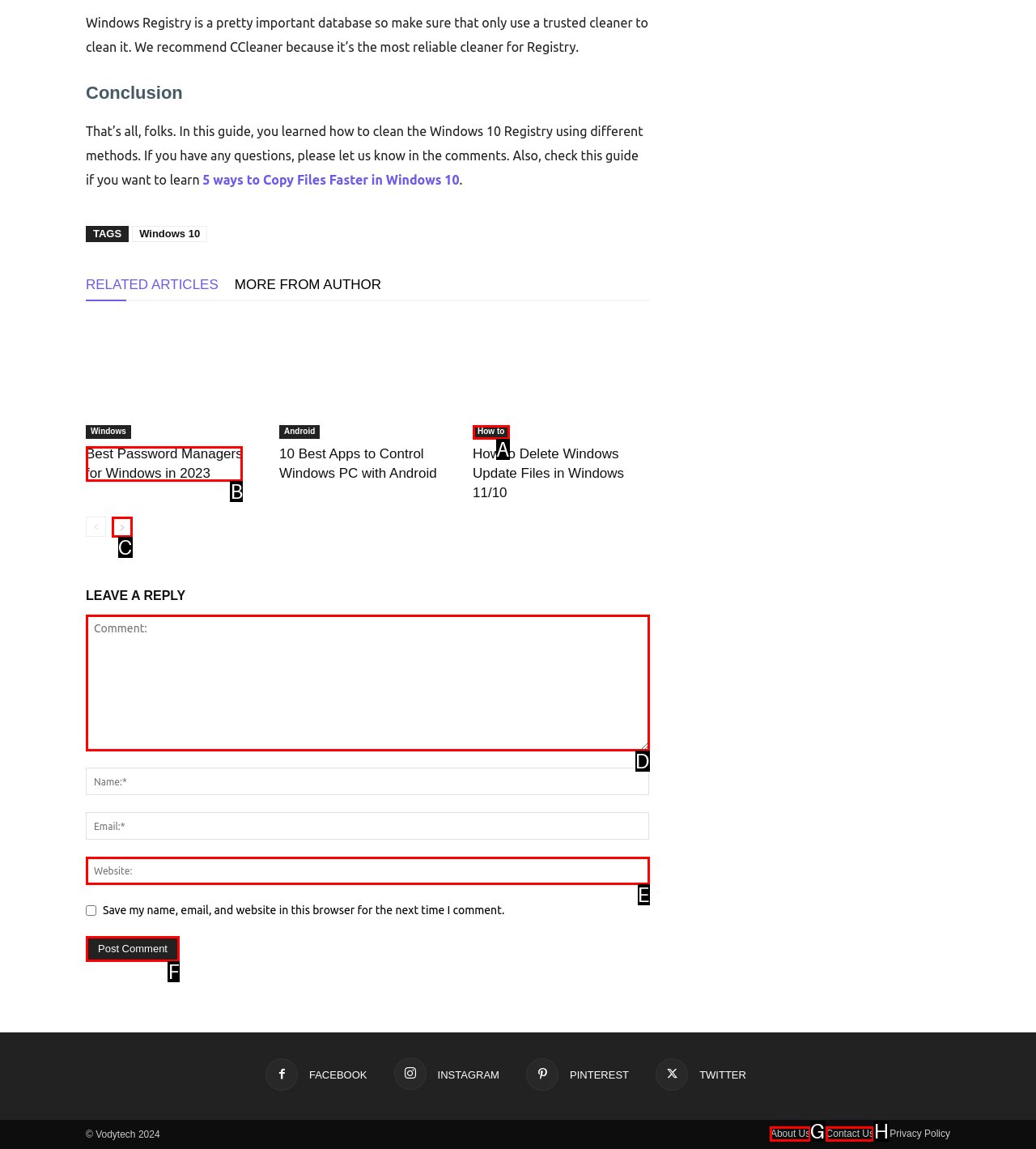Which HTML element among the options matches this description: name="submit" value="Post Comment"? Answer with the letter representing your choice.

F